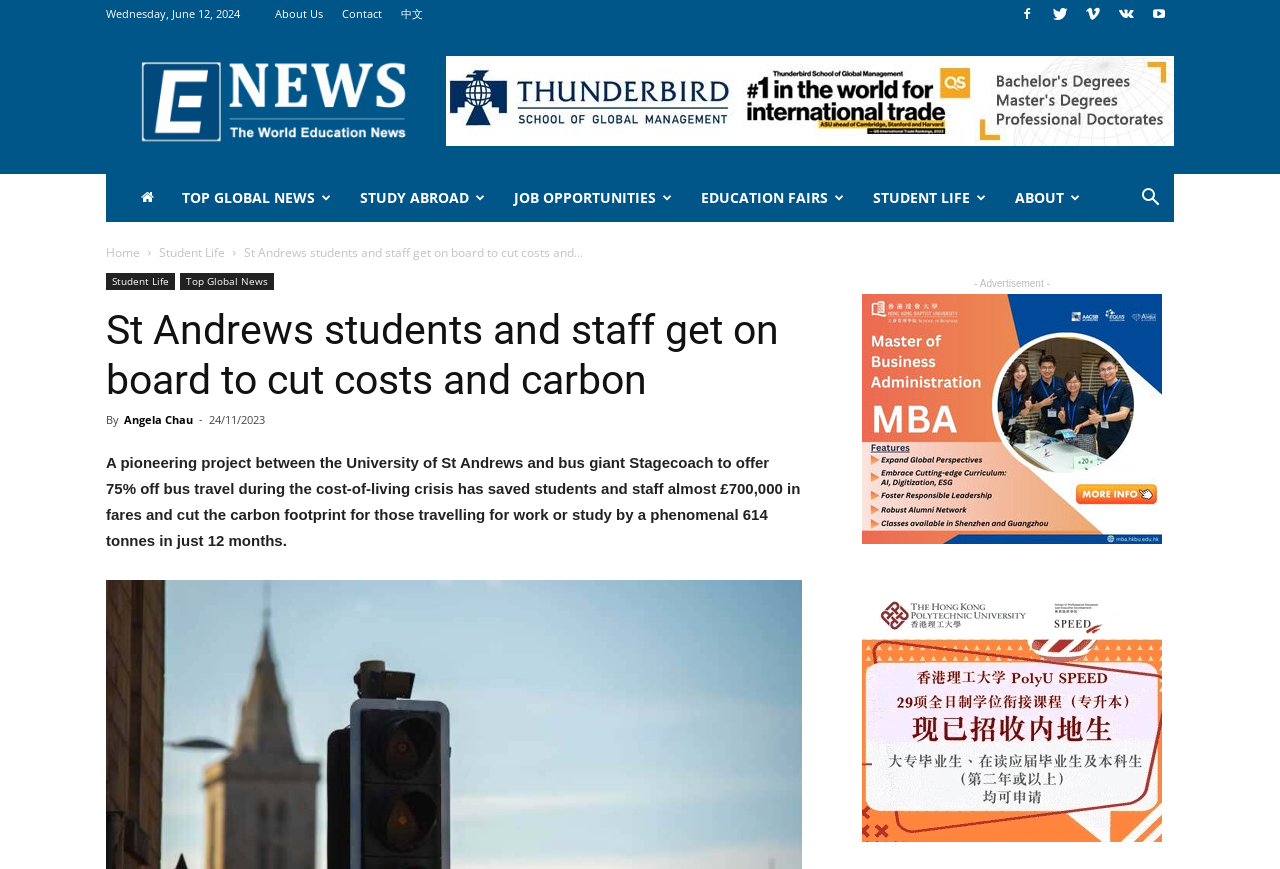Can you locate the main headline on this webpage and provide its text content?

St Andrews students and staff get on board to cut costs and carbon